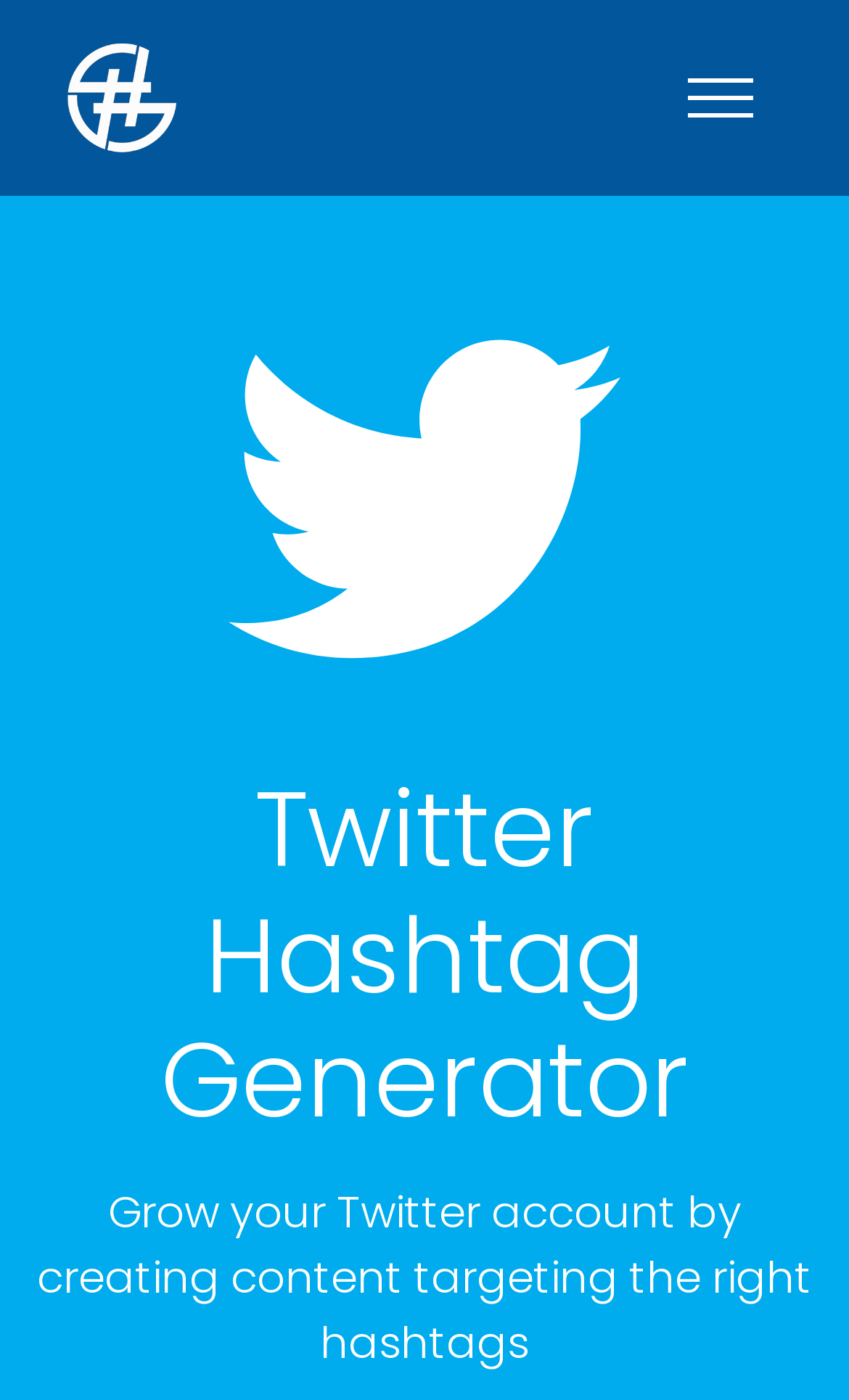Provide a one-word or short-phrase answer to the question:
Is there an image on the webpage?

Yes